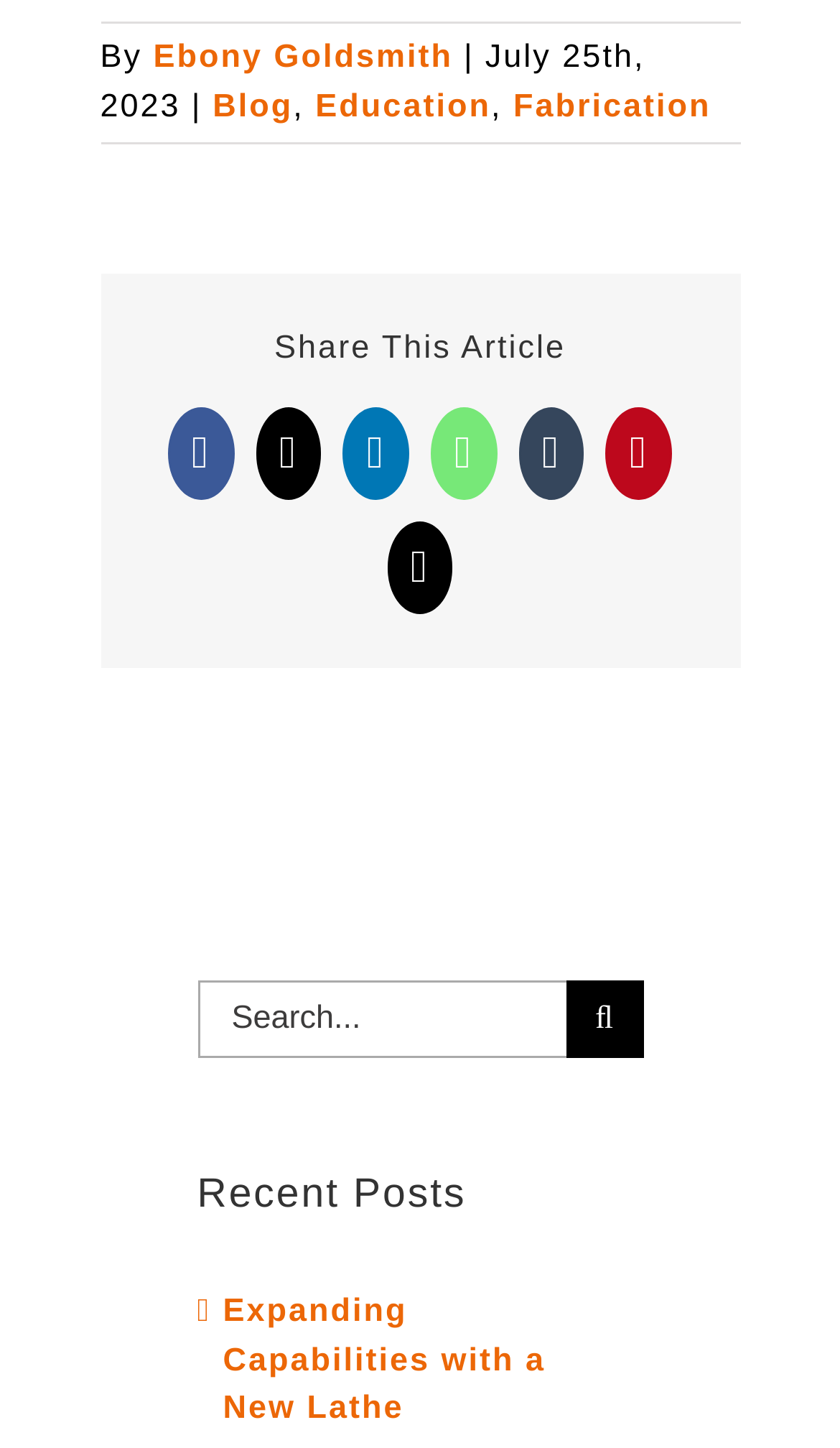Bounding box coordinates are to be given in the format (top-left x, top-left y, bottom-right x, bottom-right y). All values must be floating point numbers between 0 and 1. Provide the bounding box coordinate for the UI element described as: aria-label="Search" value=""

[0.673, 0.677, 0.765, 0.73]